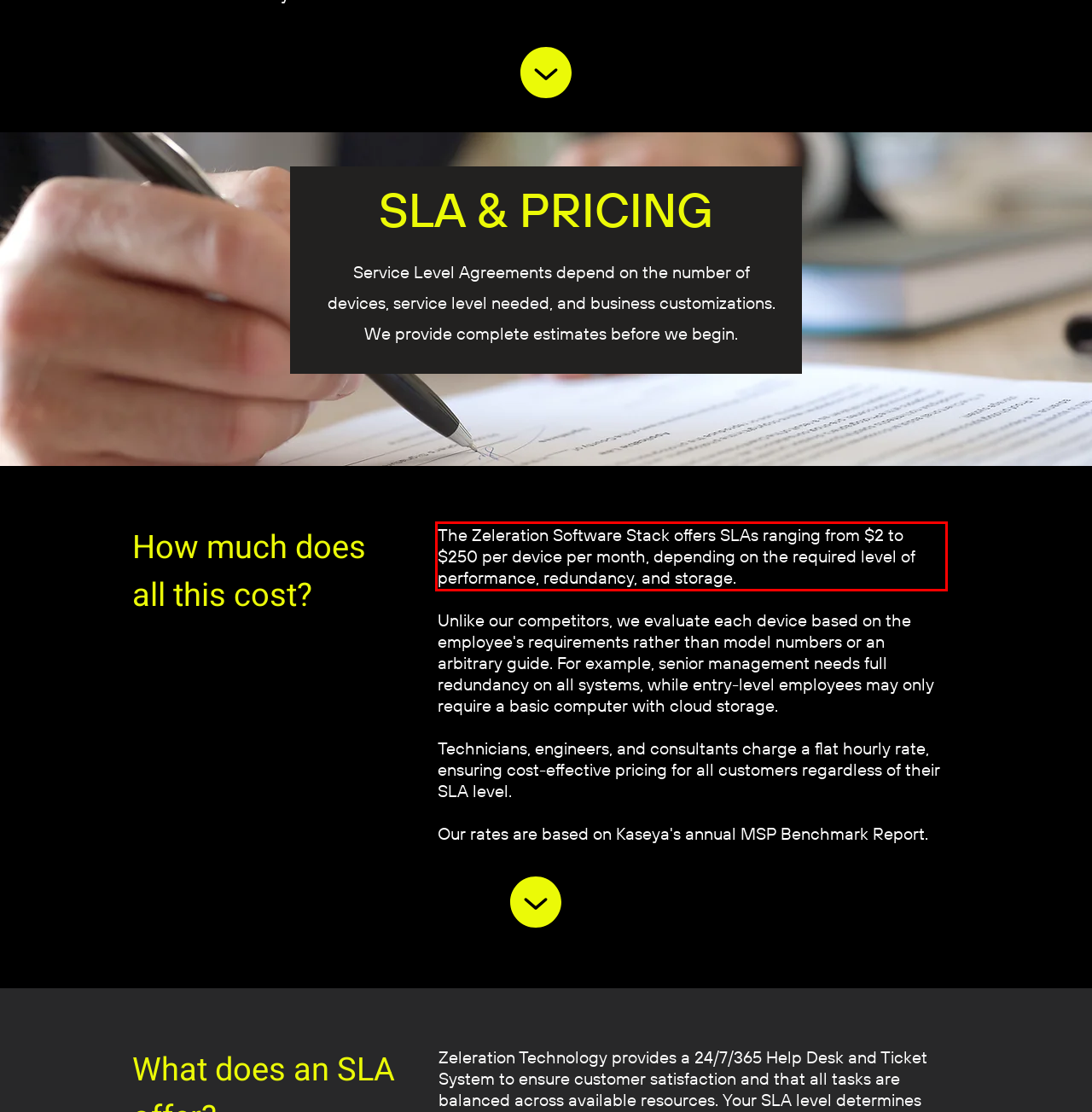Given a screenshot of a webpage with a red bounding box, please identify and retrieve the text inside the red rectangle.

The Zeleration Software Stack offers SLAs ranging from $2 to $250 per device per month, depending on the required level of performance, redundancy, and storage.